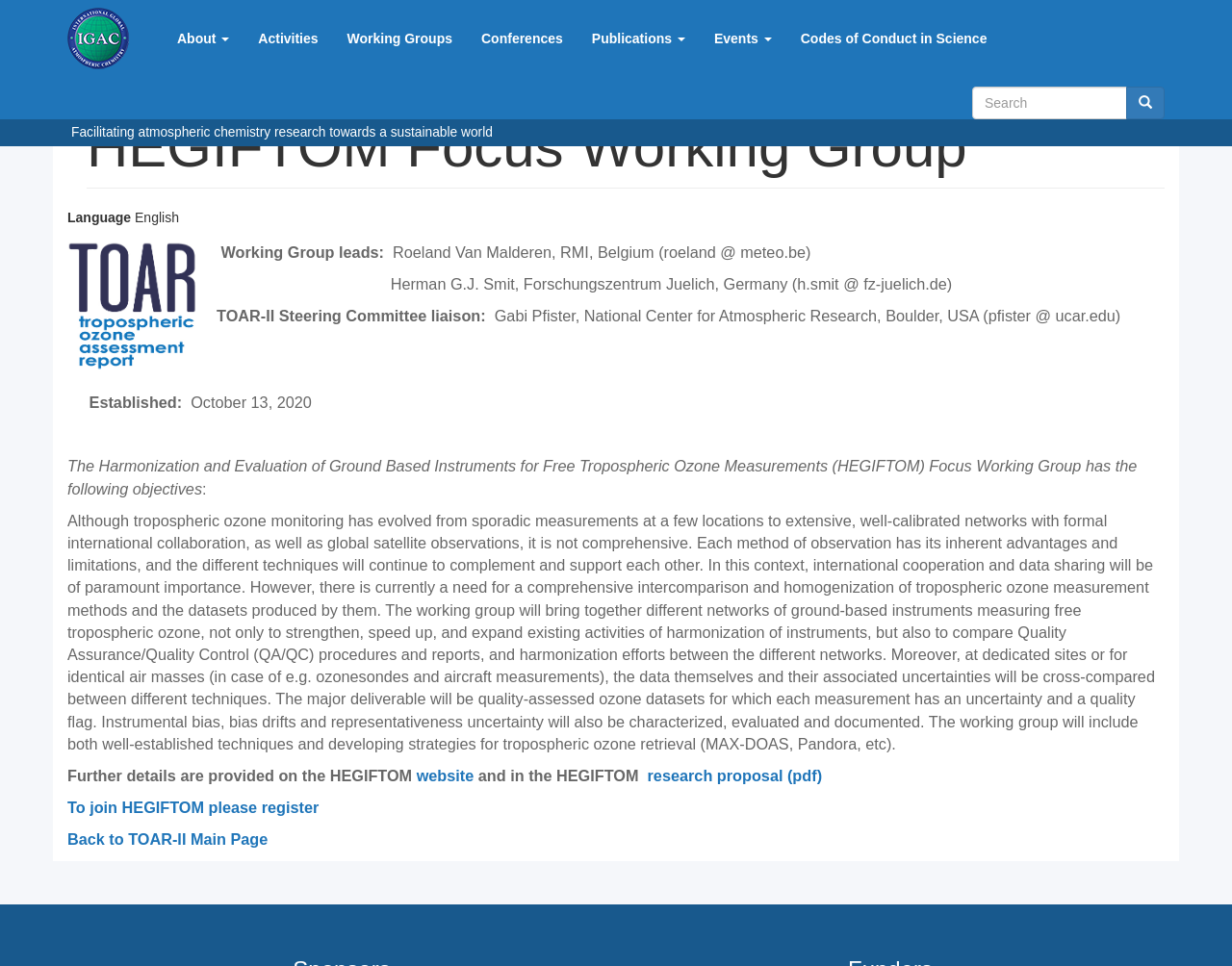Find the bounding box coordinates of the element you need to click on to perform this action: 'Learn about Codes of Conduct in Science'. The coordinates should be represented by four float values between 0 and 1, in the format [left, top, right, bottom].

[0.638, 0.015, 0.813, 0.065]